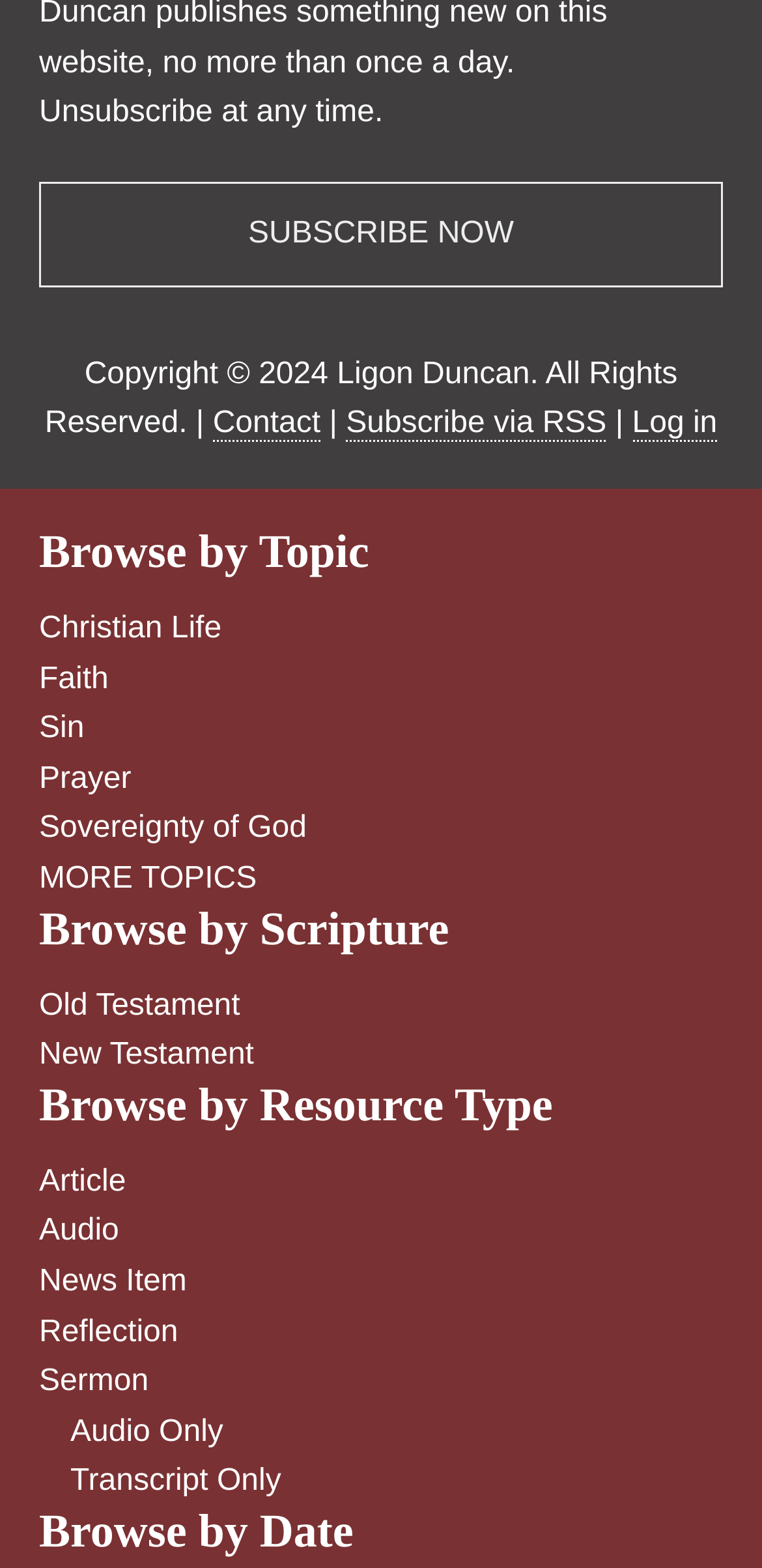How many links are available under the 'Browse by Topic' category?
Look at the screenshot and respond with a single word or phrase.

6